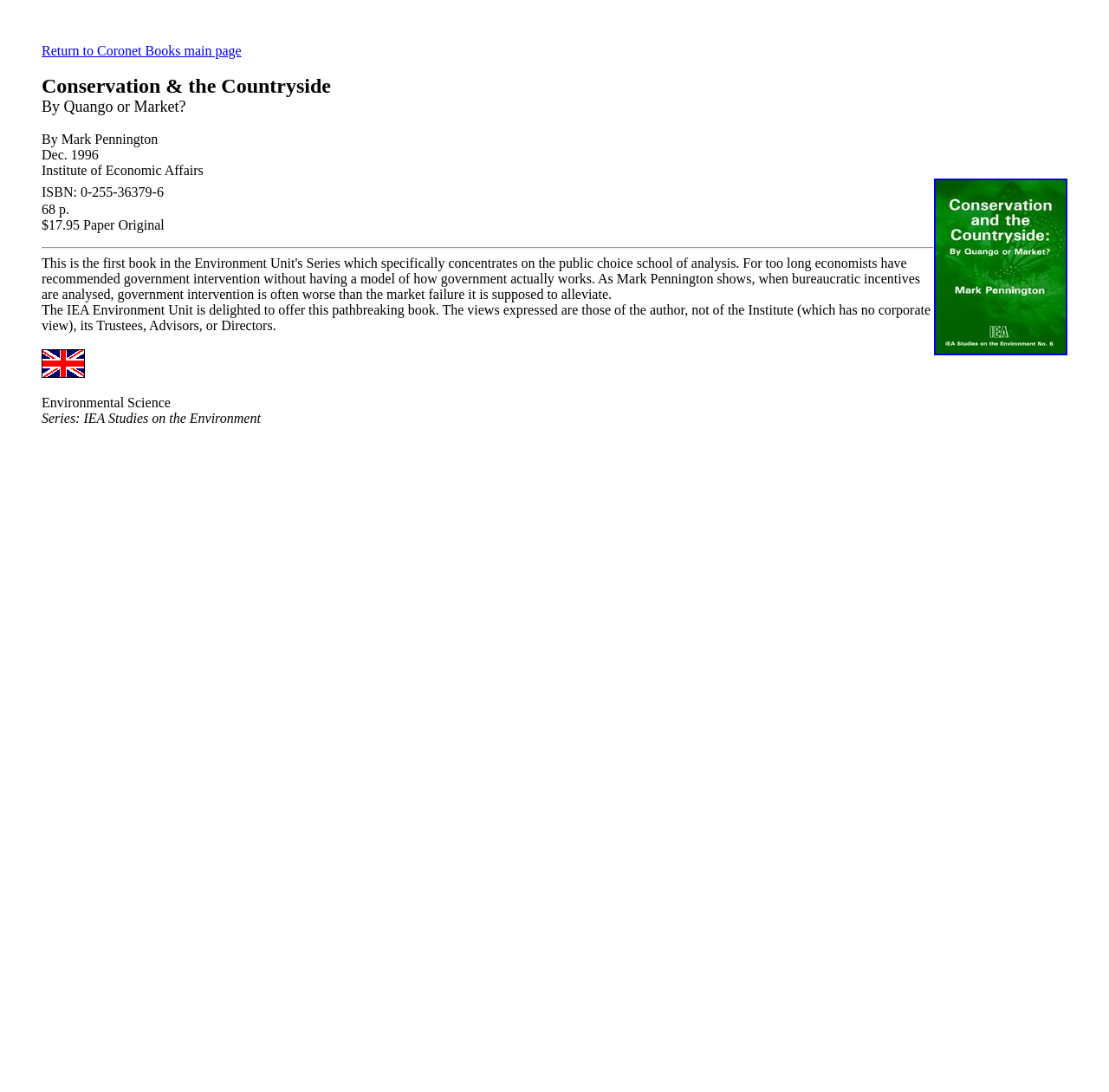What is the title of the book?
Look at the screenshot and provide an in-depth answer.

I found the title of the book by looking at the StaticText element with the text 'Conservation & the Countryside' which is a prominent element on the page, indicating that it is the title of the book.